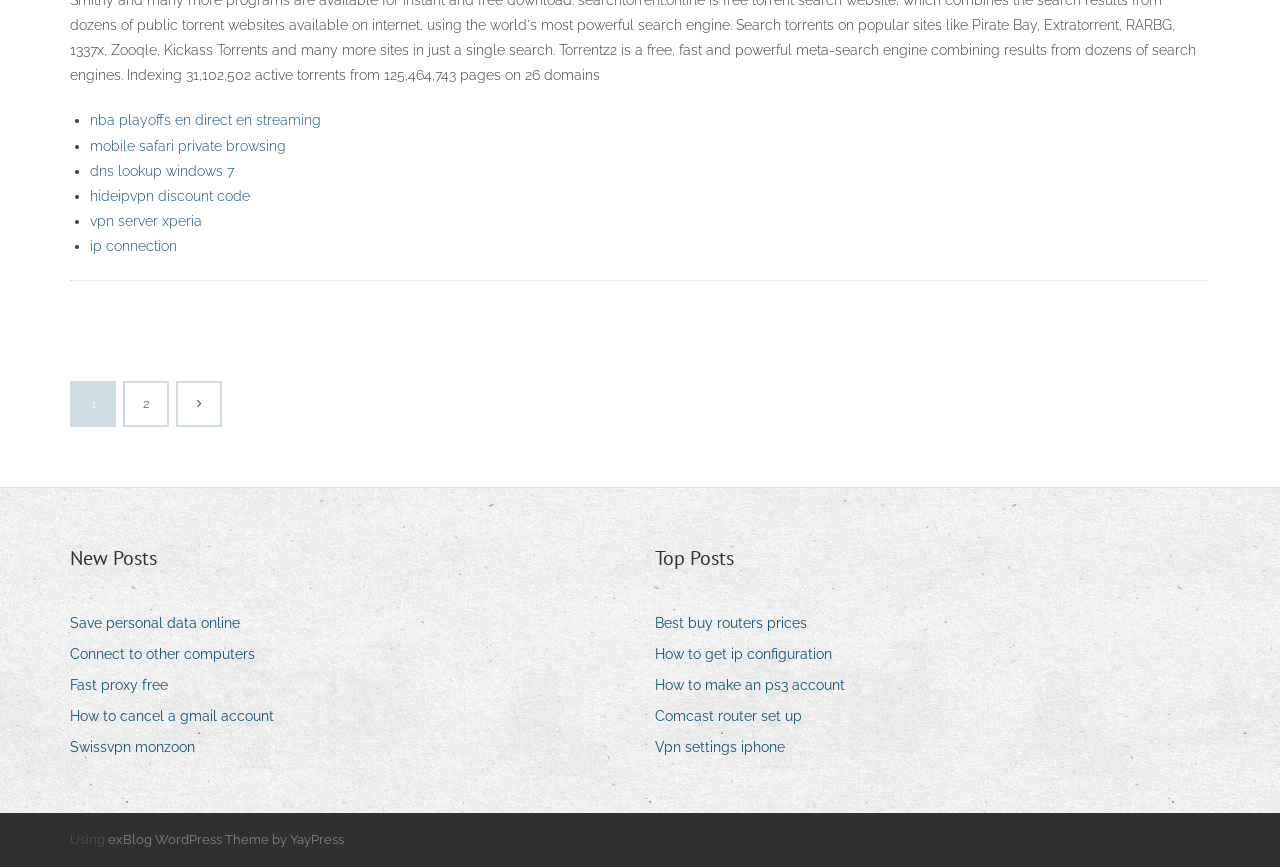Reply to the question with a single word or phrase:
How many sections are there on the webpage?

3